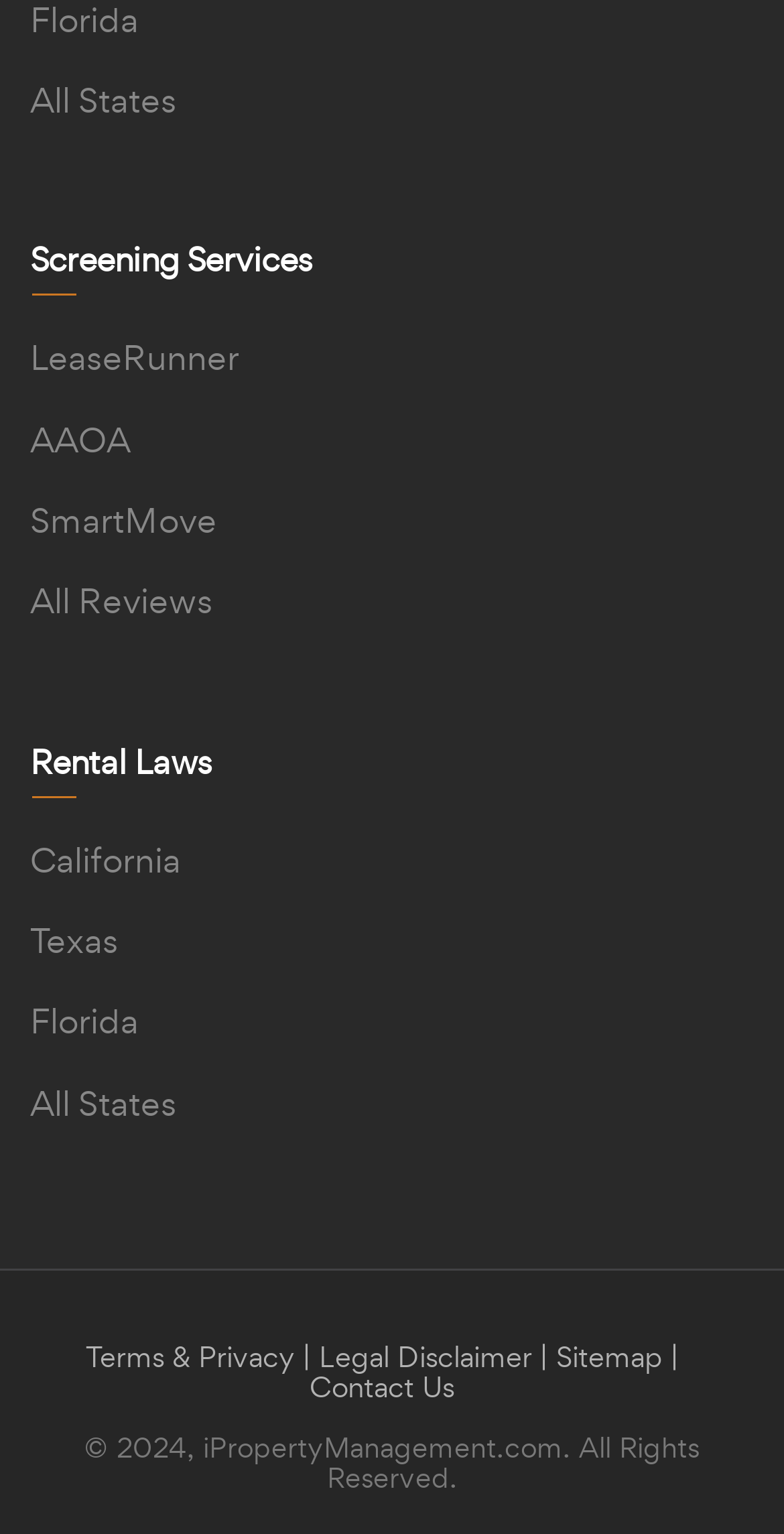How can users contact the webpage owners?
Please provide a single word or phrase in response based on the screenshot.

Contact Us link